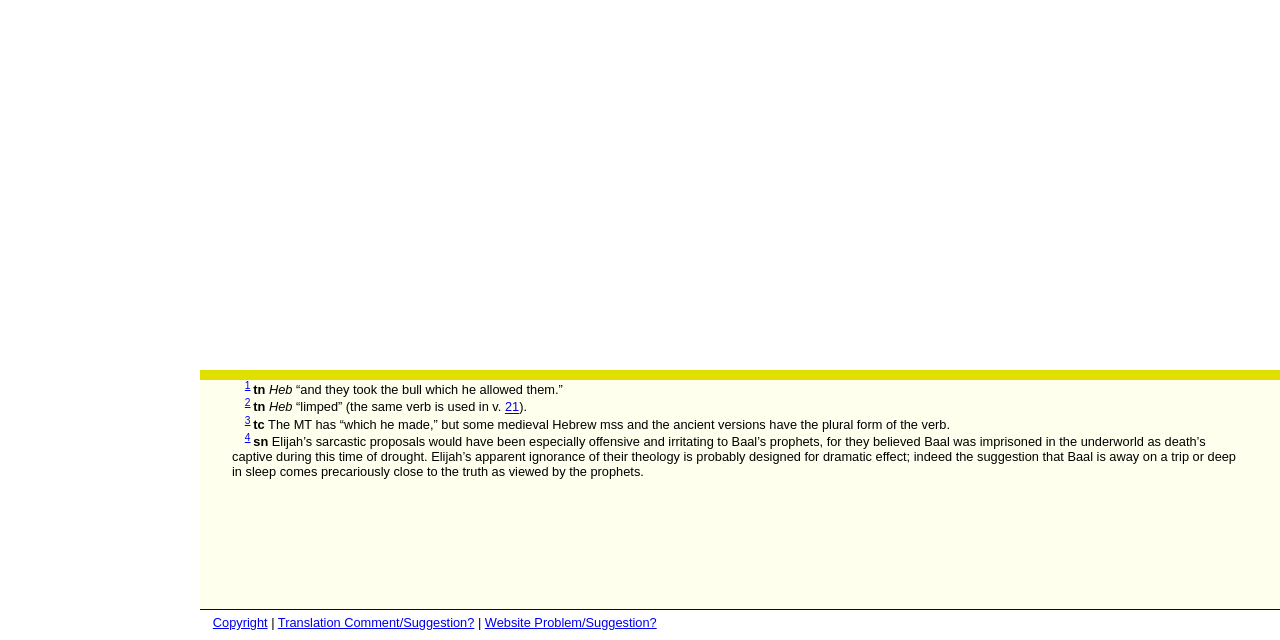For the following element description, predict the bounding box coordinates in the format (top-left x, top-left y, bottom-right x, bottom-right y). All values should be floating point numbers between 0 and 1. Description: Copyright

[0.166, 0.961, 0.209, 0.984]